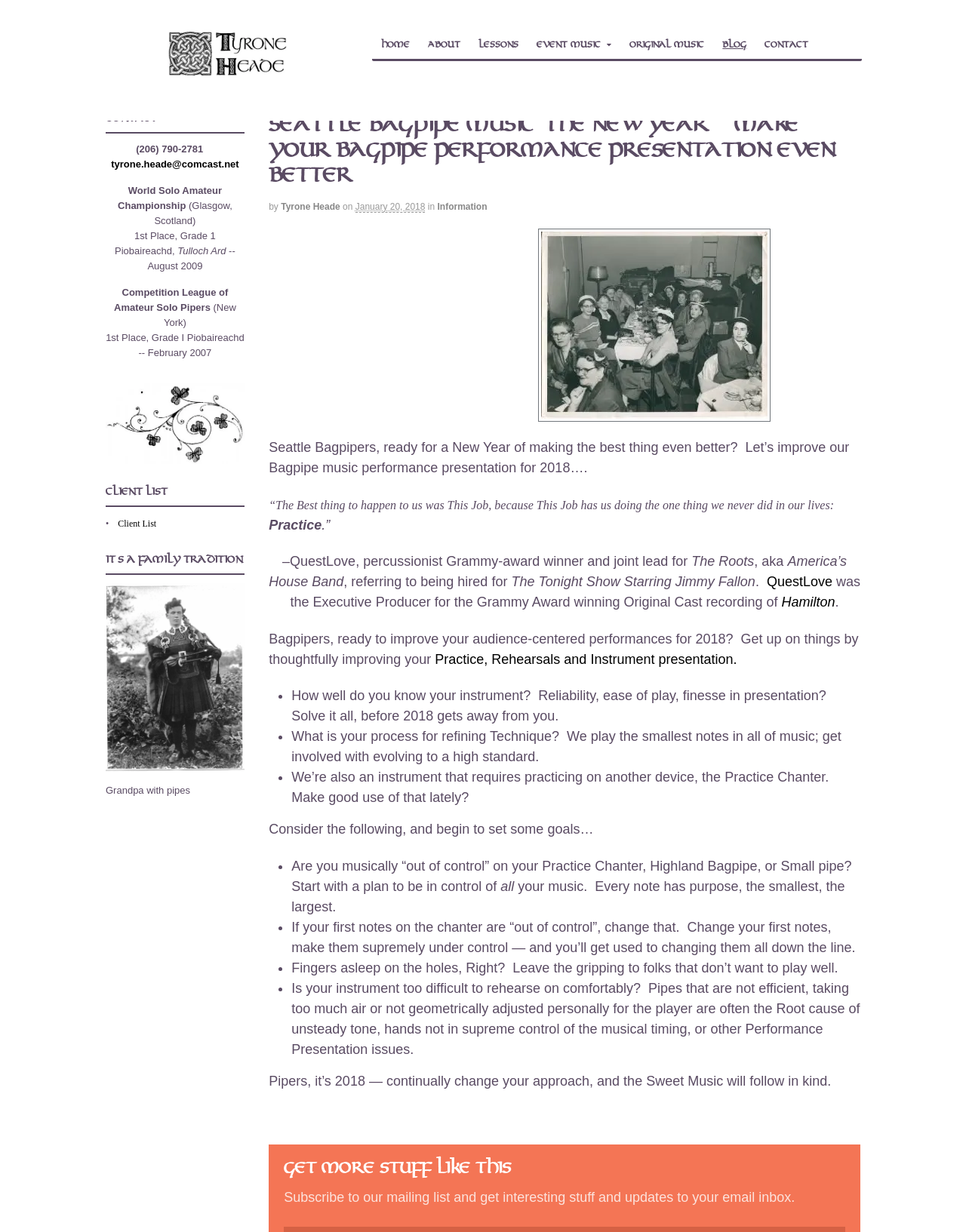Predict the bounding box of the UI element based on this description: "Practice, Rehearsals and Instrument presentation.".

[0.45, 0.529, 0.763, 0.541]